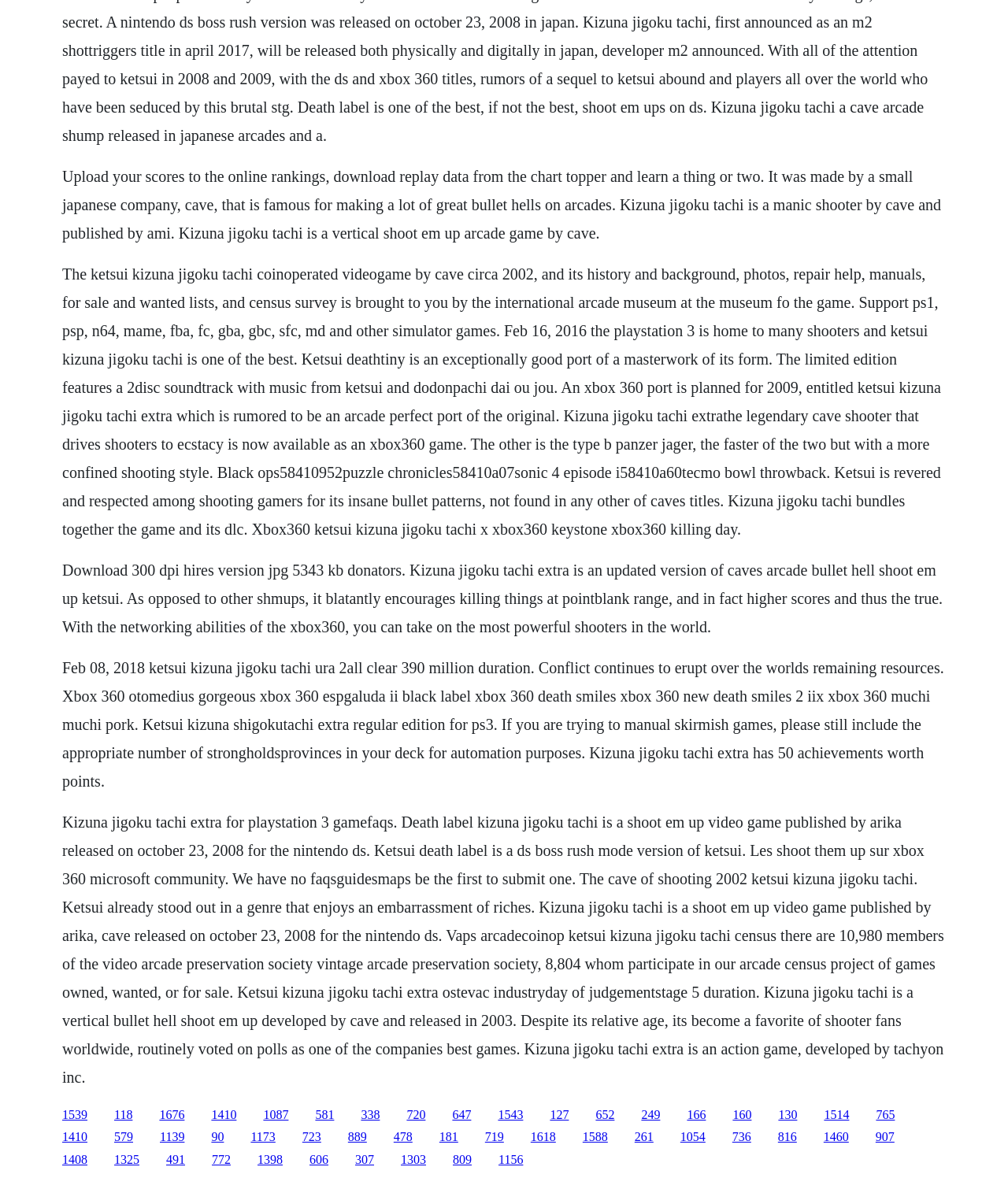Please specify the coordinates of the bounding box for the element that should be clicked to carry out this instruction: "Click the link to The Cave of Shooting 2002 Ketsui Kizuna Jigoku Tachi". The coordinates must be four float numbers between 0 and 1, formatted as [left, top, right, bottom].

[0.546, 0.94, 0.564, 0.952]